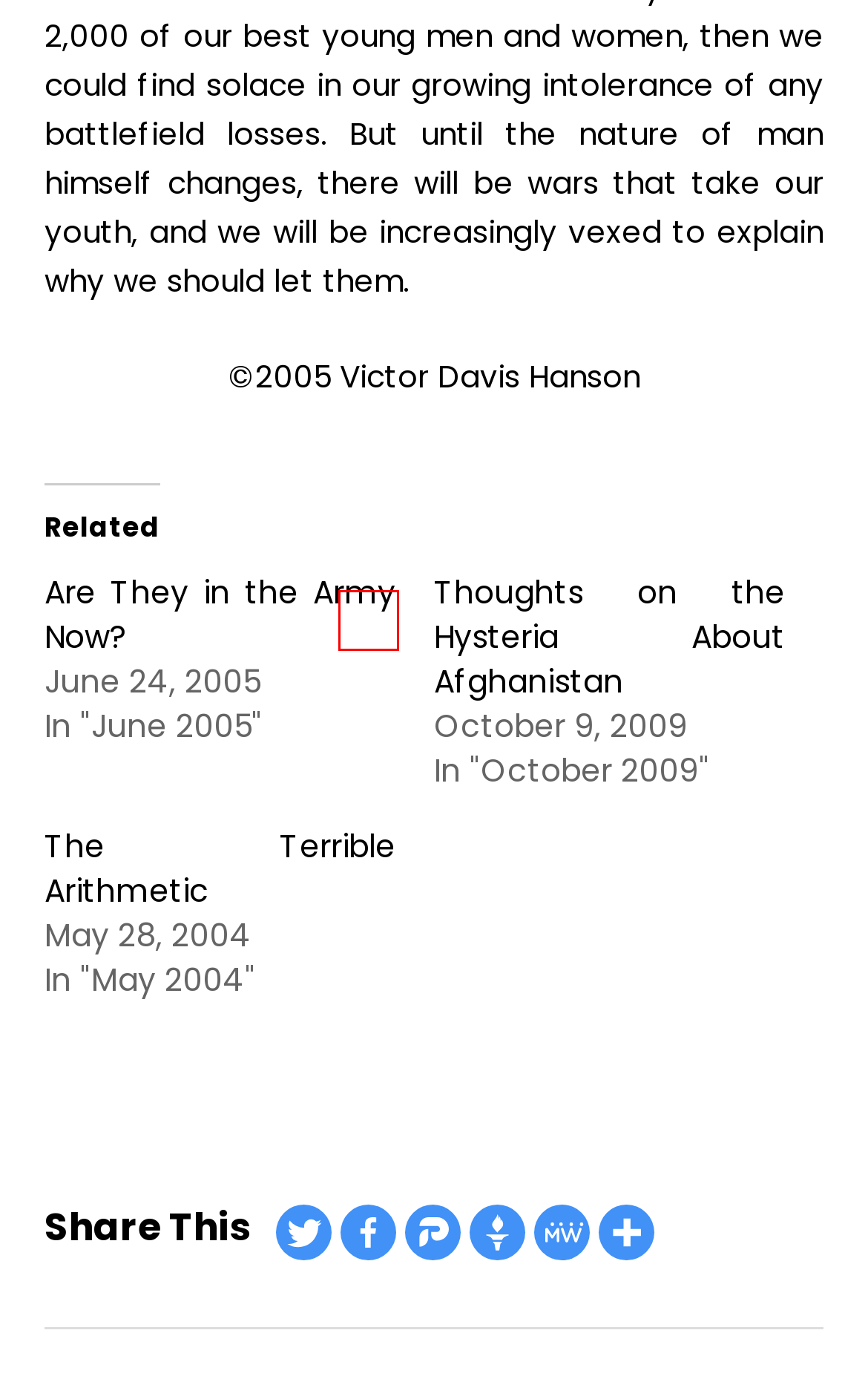Look at the screenshot of a webpage where a red rectangle bounding box is present. Choose the webpage description that best describes the new webpage after clicking the element inside the red bounding box. Here are the candidates:
A. Subscription Plan - VDH’s Blade of Perseus
B. Are They in the Army Now? - VDH’s Blade of Perseus
C. Contact Us - VDH’s Blade of Perseus
D. Home - VDH’s Blade of Perseus
E. Thoughts on the Hysteria About Afghanistan - VDH’s Blade of Perseus
F. Crossing the Rubicon - VDH’s Blade of Perseus
G. Amazon.com
H. Biography - VDH’s Blade of Perseus

E